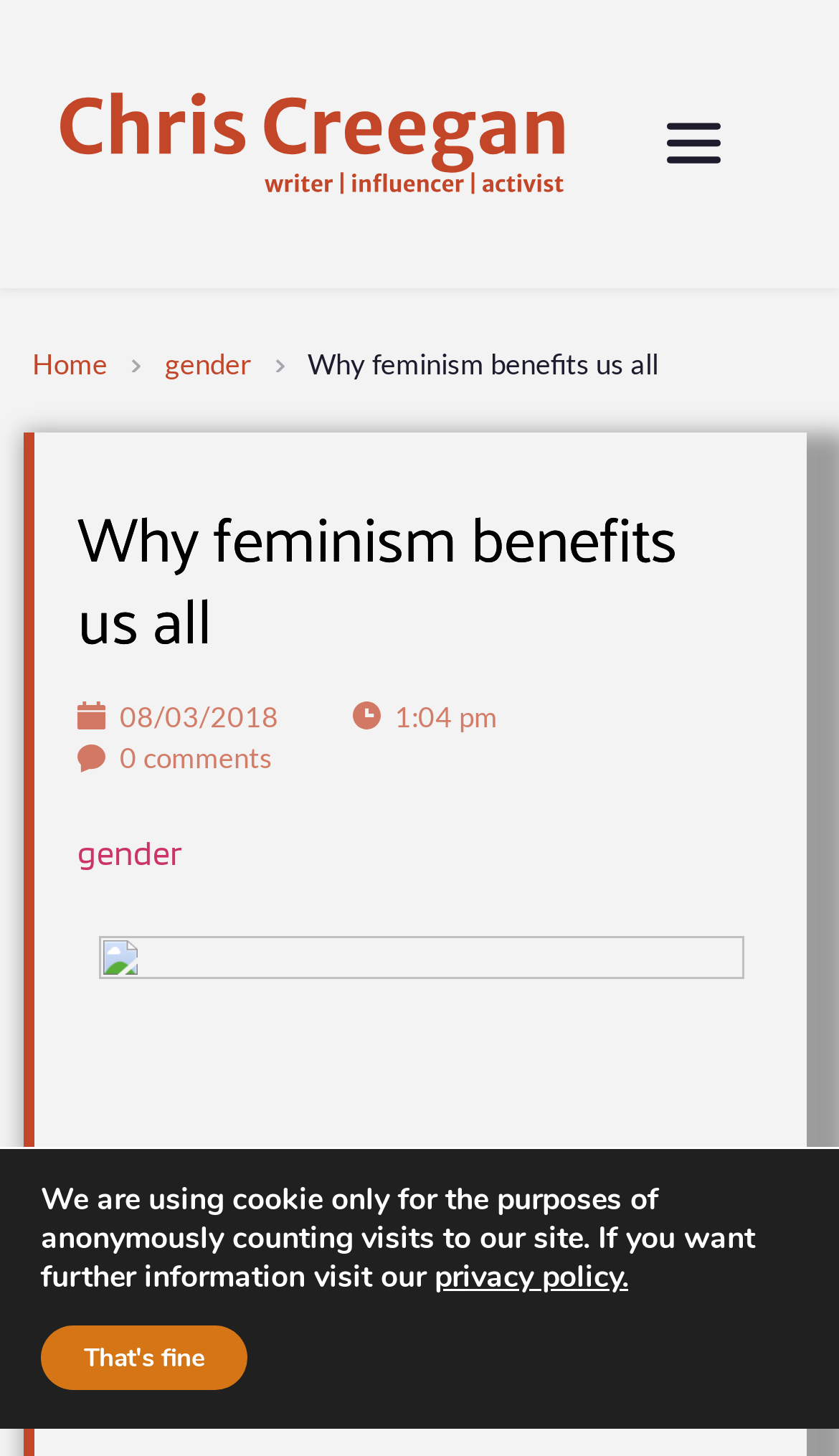What is the date of the article?
Look at the image and provide a short answer using one word or a phrase.

08/03/2018